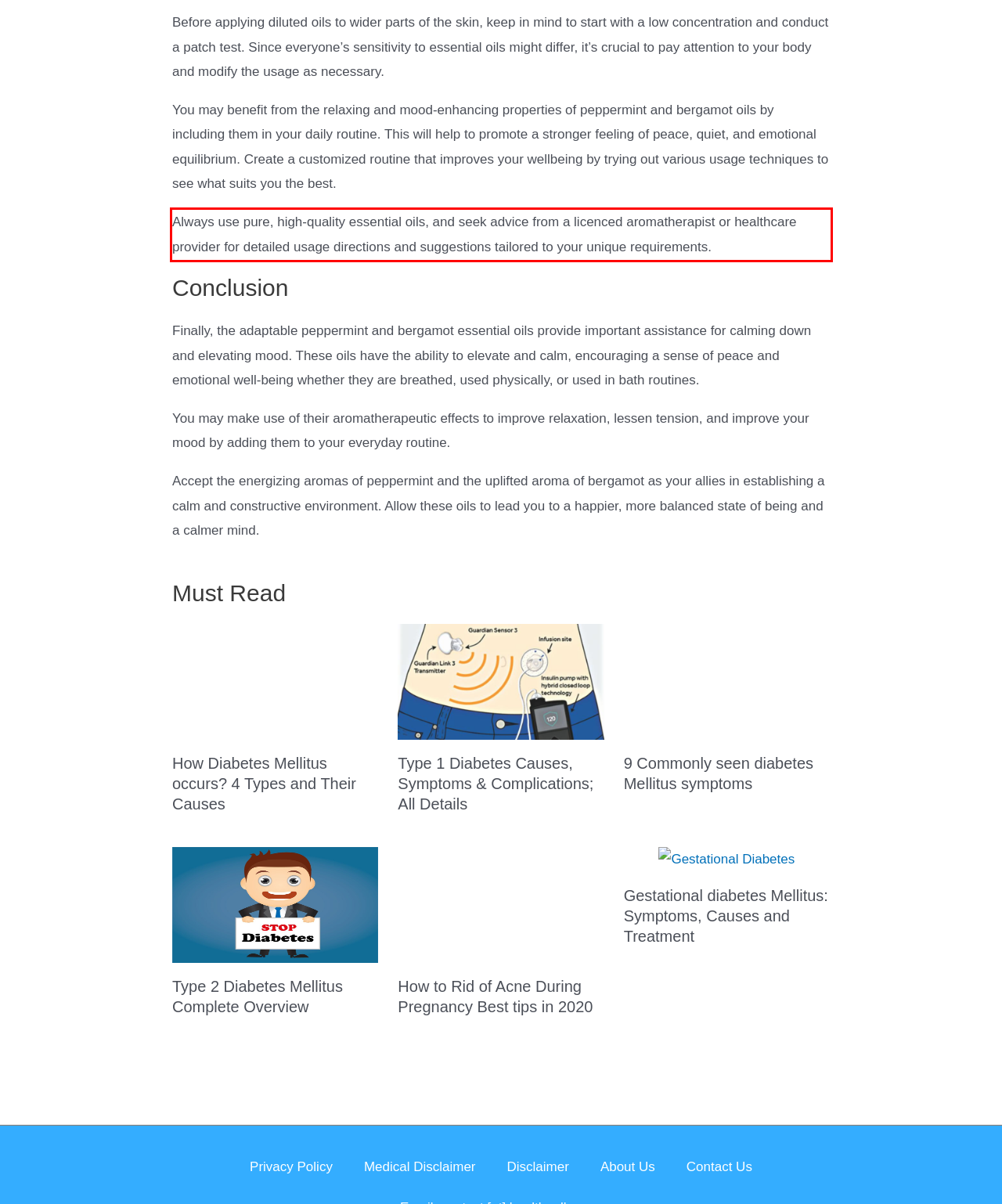You are looking at a screenshot of a webpage with a red rectangle bounding box. Use OCR to identify and extract the text content found inside this red bounding box.

Always use pure, high-quality essential oils, and seek advice from a licenced aromatherapist or healthcare provider for detailed usage directions and suggestions tailored to your unique requirements.